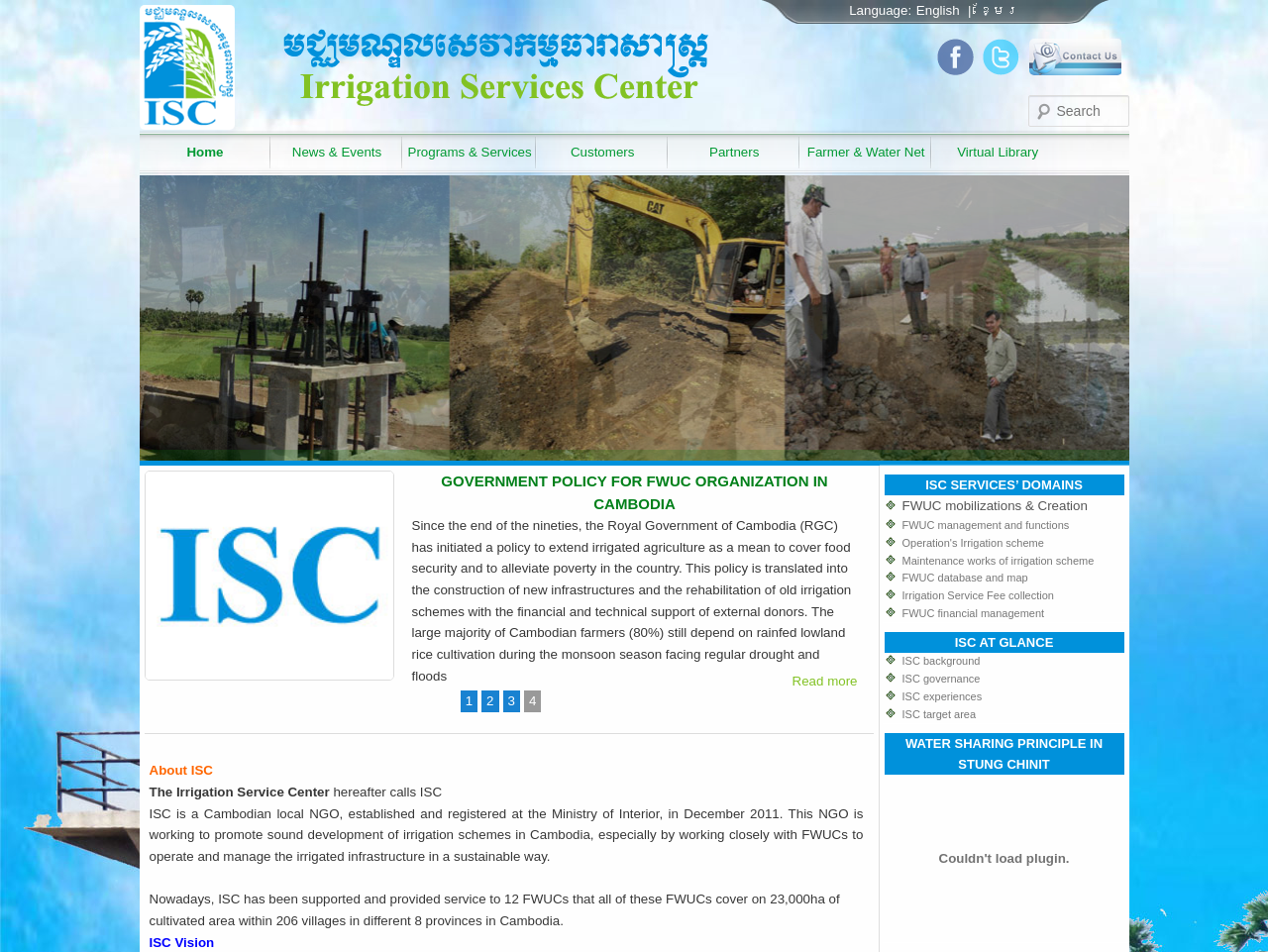Extract the bounding box of the UI element described as: "parent_node: Email * aria-describedby="email-notes" name="email"".

None